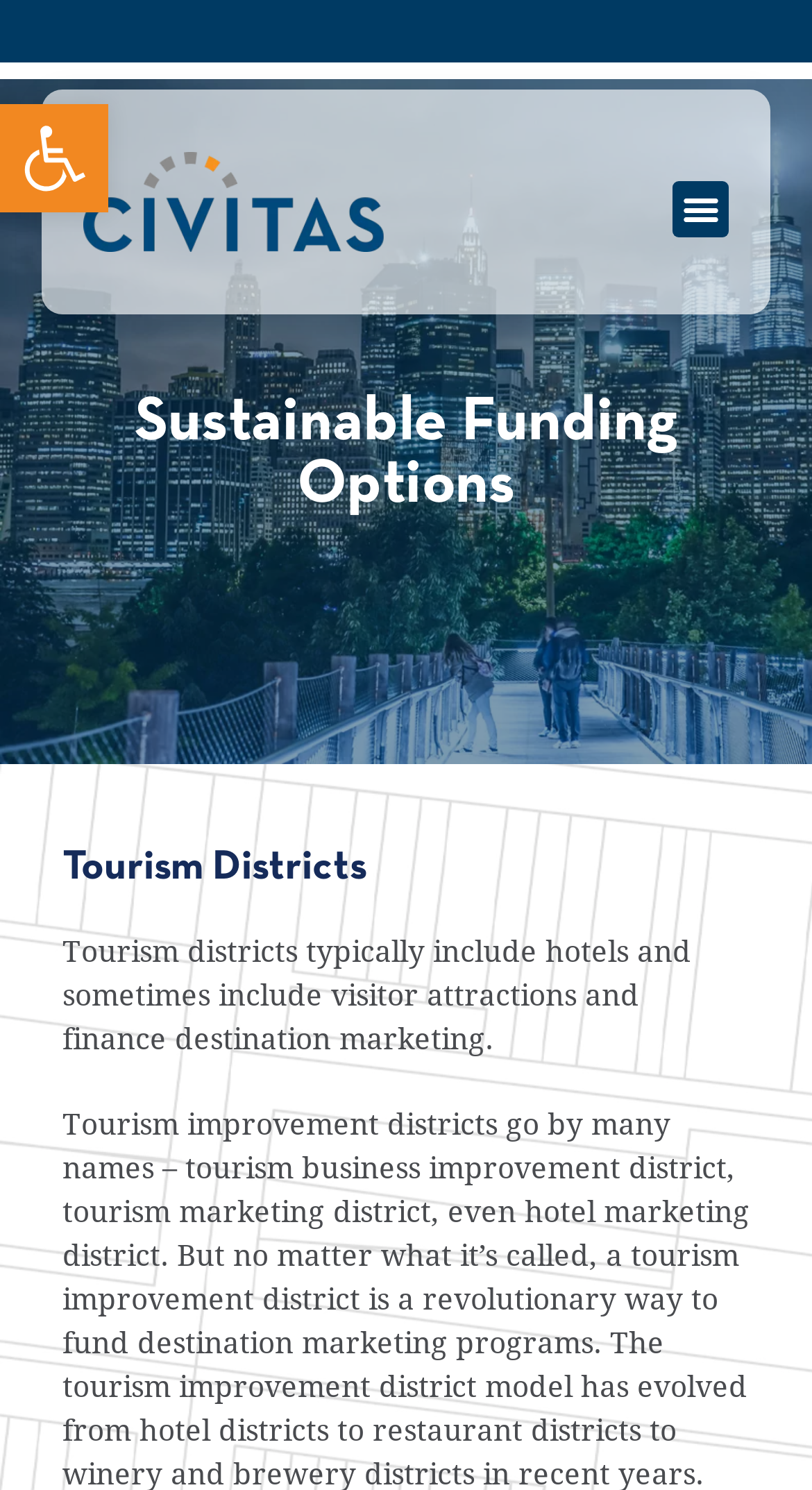Determine the bounding box for the HTML element described here: "alt="Civitas"". The coordinates should be given as [left, top, right, bottom] with each number being a float between 0 and 1.

[0.103, 0.102, 0.474, 0.168]